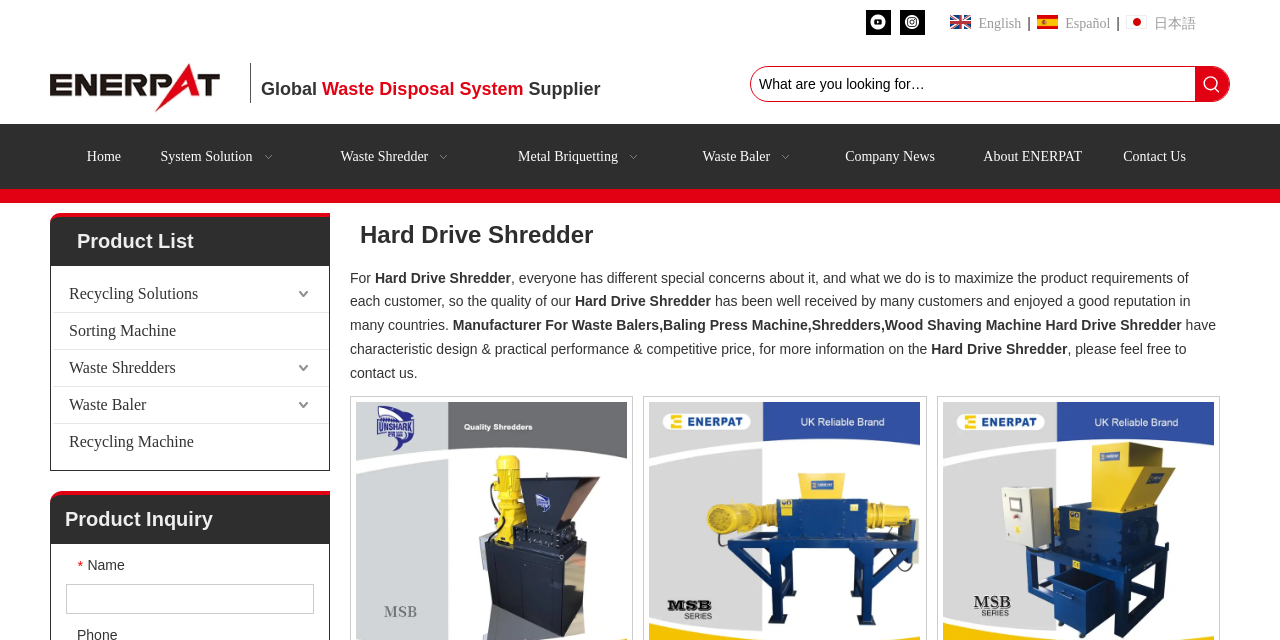For the following element description, predict the bounding box coordinates in the format (top-left x, top-left y, bottom-right x, bottom-right y). All values should be floating point numbers between 0 and 1. Description: Español

[0.81, 0.019, 0.867, 0.057]